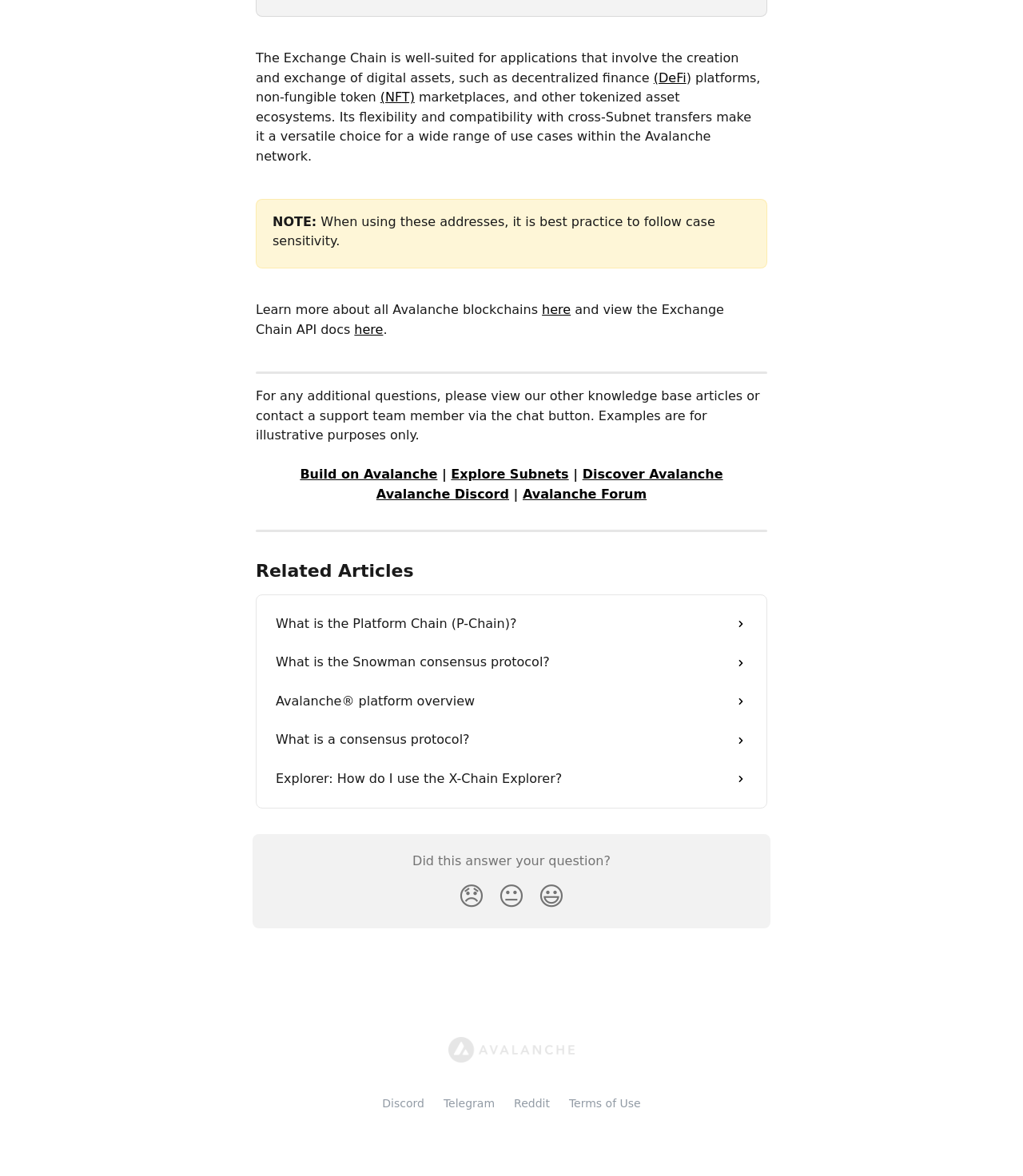What is the section below the horizontal separator?
Kindly give a detailed and elaborate answer to the question.

The section below the horizontal separator contains links to related articles, including 'What is the Platform Chain (P-Chain)?', 'What is the Snowman consensus protocol?', and others.